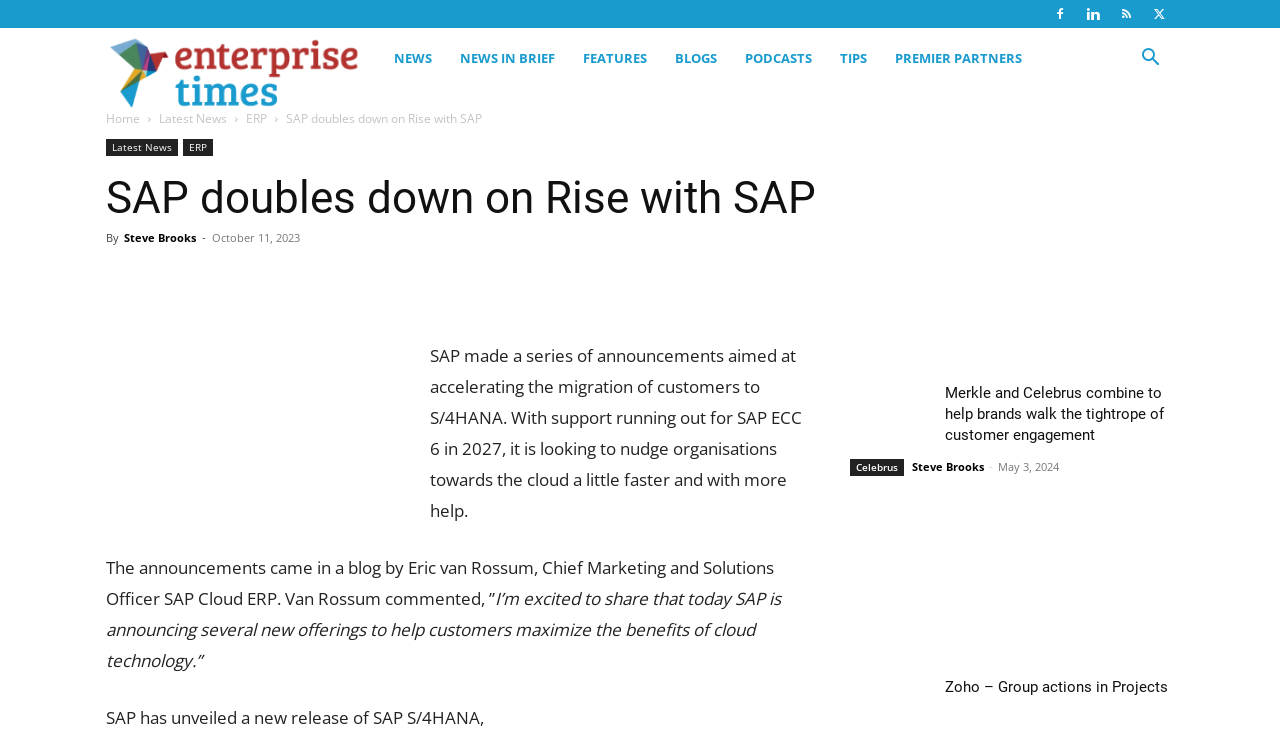What is the author of the first article?
Examine the image and give a concise answer in one word or a short phrase.

Steve Brooks